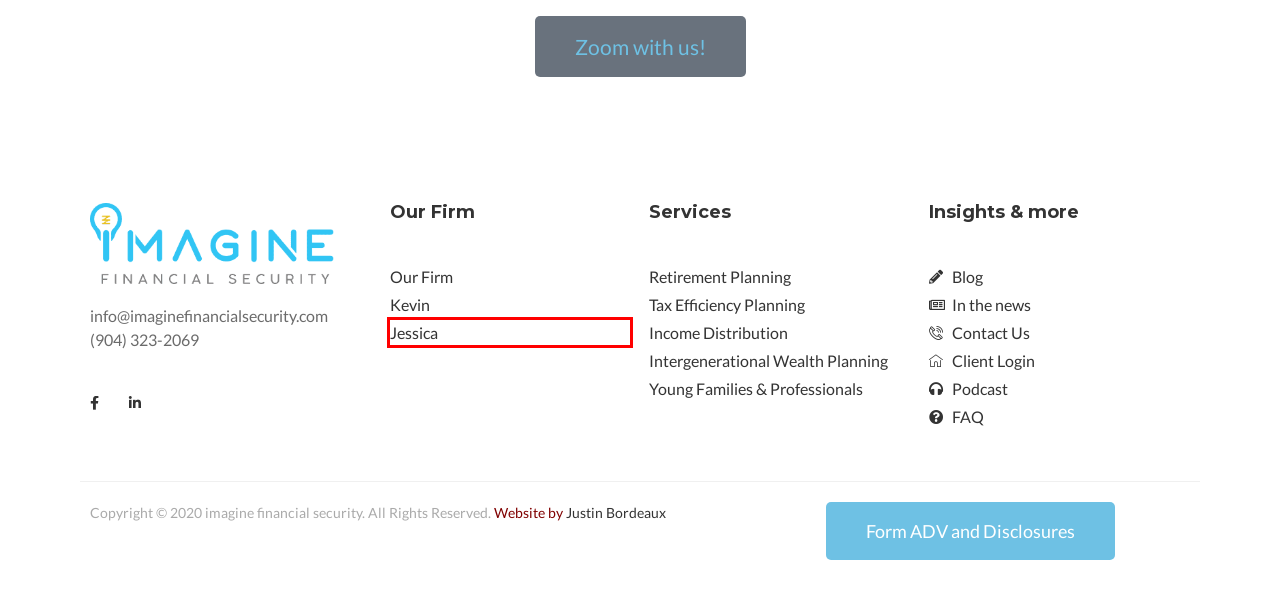View the screenshot of the webpage containing a red bounding box around a UI element. Select the most fitting webpage description for the new page shown after the element in the red bounding box is clicked. Here are the candidates:
A. Income Distribution - Imagine Financial Security
B. Kevin Lao - Imagine Financial Security
C. Disclosures - Imagine Financial Security
D. Tax Optimization - Imagine Financial Security
E. Jessica Lao - Imagine Financial Security
F. Geauxst - Geauxst | Justin Bordeaux
G. Podcast - Imagine Financial Security
H. Imagine Financial Security articles

E